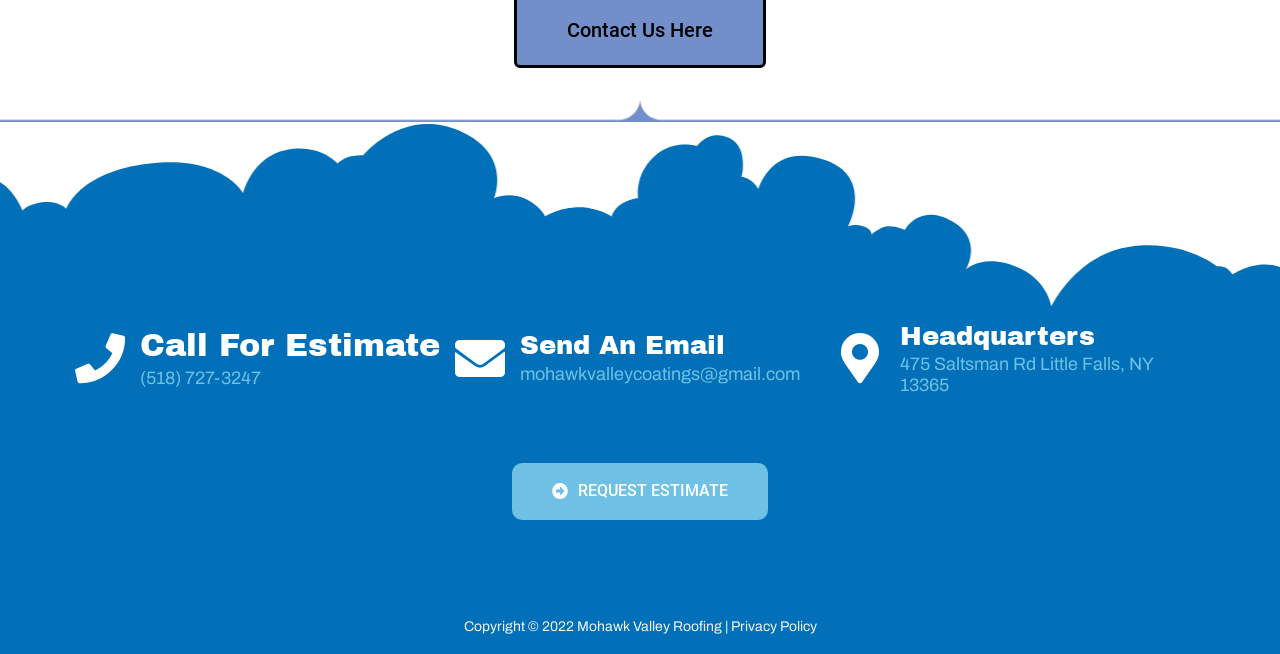Provide a single word or phrase answer to the question: 
What is the address of the headquarters?

475 Saltsman Rd Little Falls, NY 13365